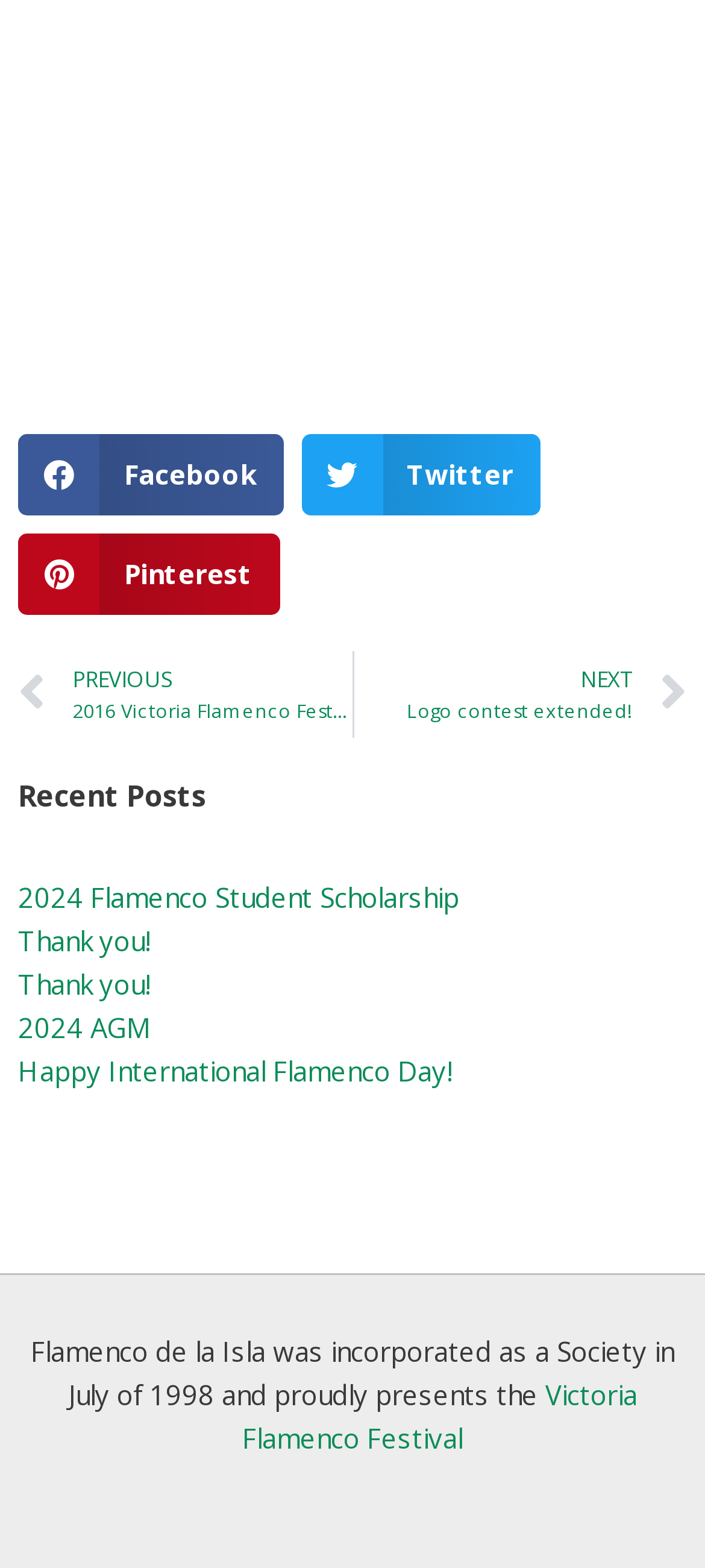Please look at the image and answer the question with a detailed explanation: How many social media sharing buttons are there?

There are three social media sharing buttons, which are 'Share on facebook', 'Share on twitter', and 'Share on pinterest', each with a corresponding StaticText element describing the platform.